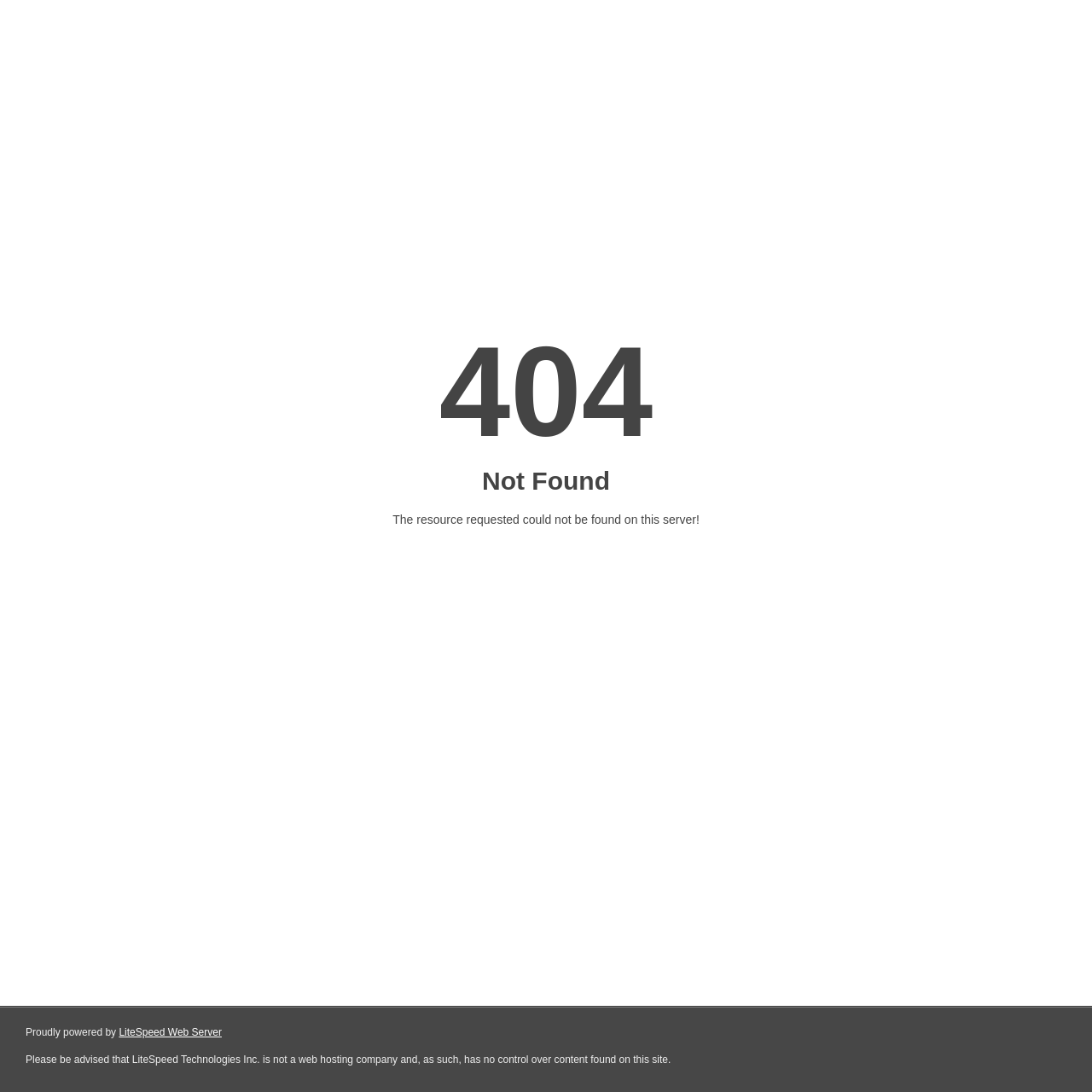From the webpage screenshot, predict the bounding box of the UI element that matches this description: "LiteSpeed Web Server".

[0.109, 0.94, 0.203, 0.951]